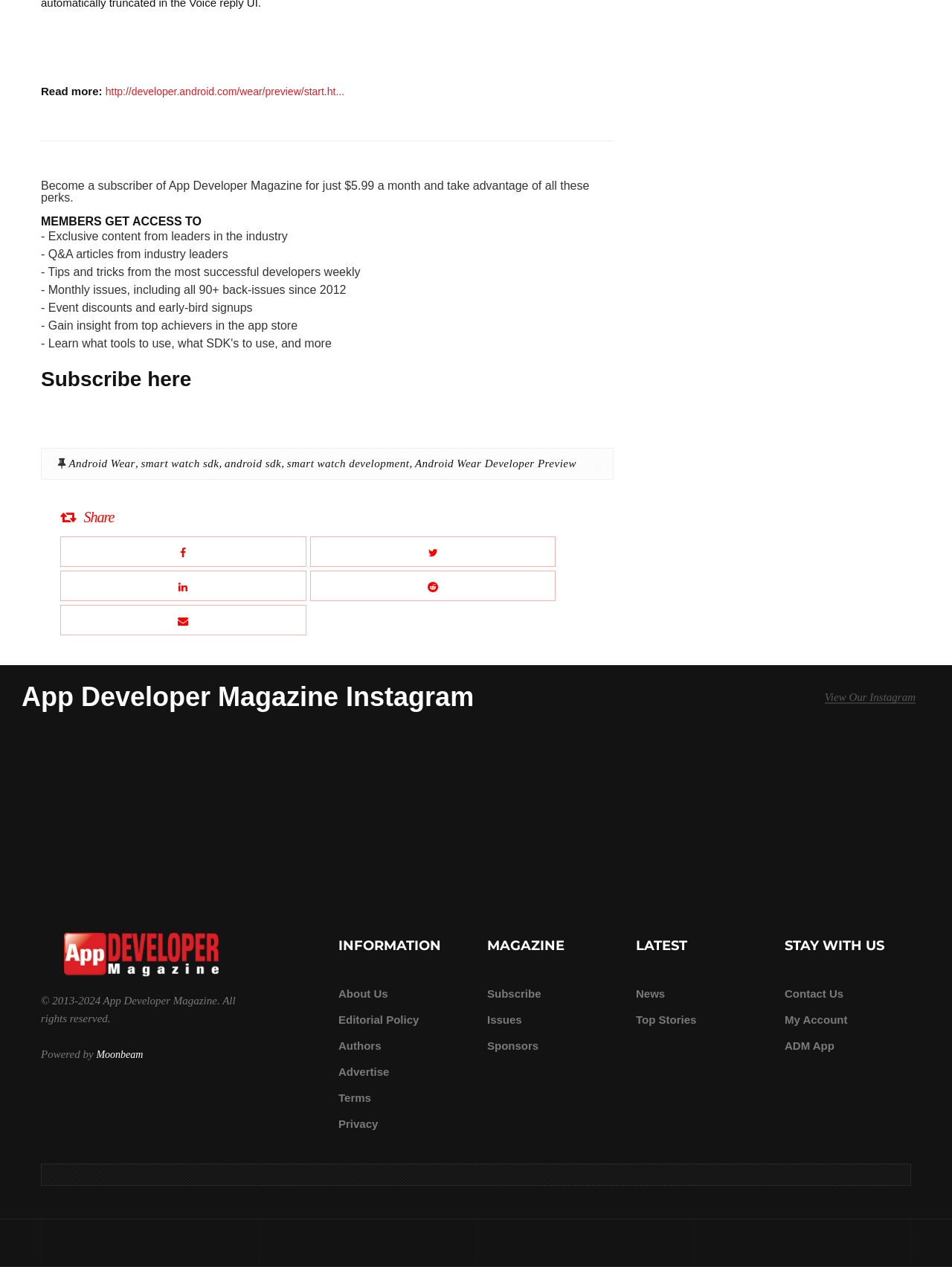How many links are there in the 'MEMBERS GET ACCESS TO' section?
From the image, provide a succinct answer in one word or a short phrase.

6